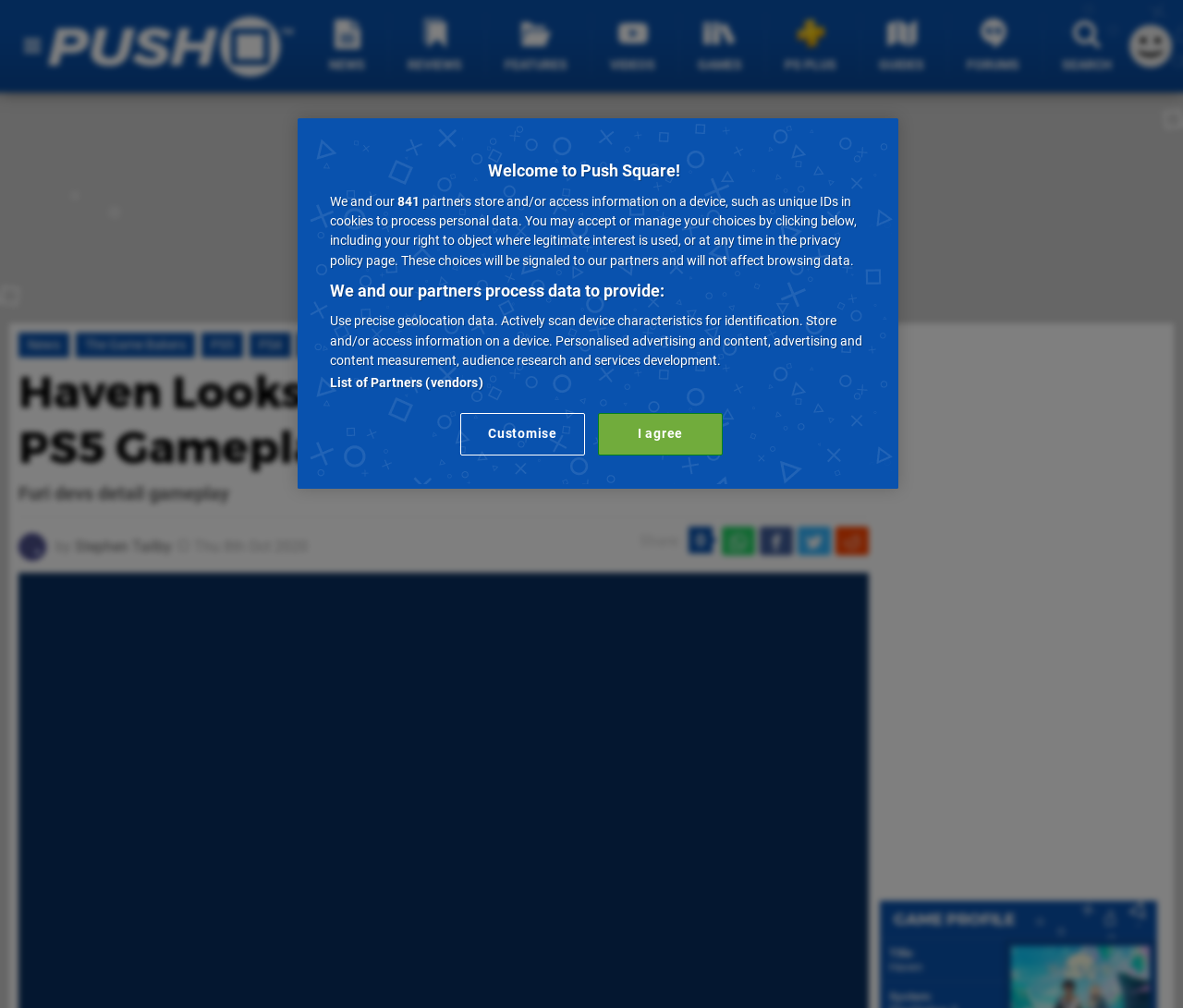Identify the bounding box coordinates of the region I need to click to complete this instruction: "Click on the 'www.monumentalsports.com' link".

None